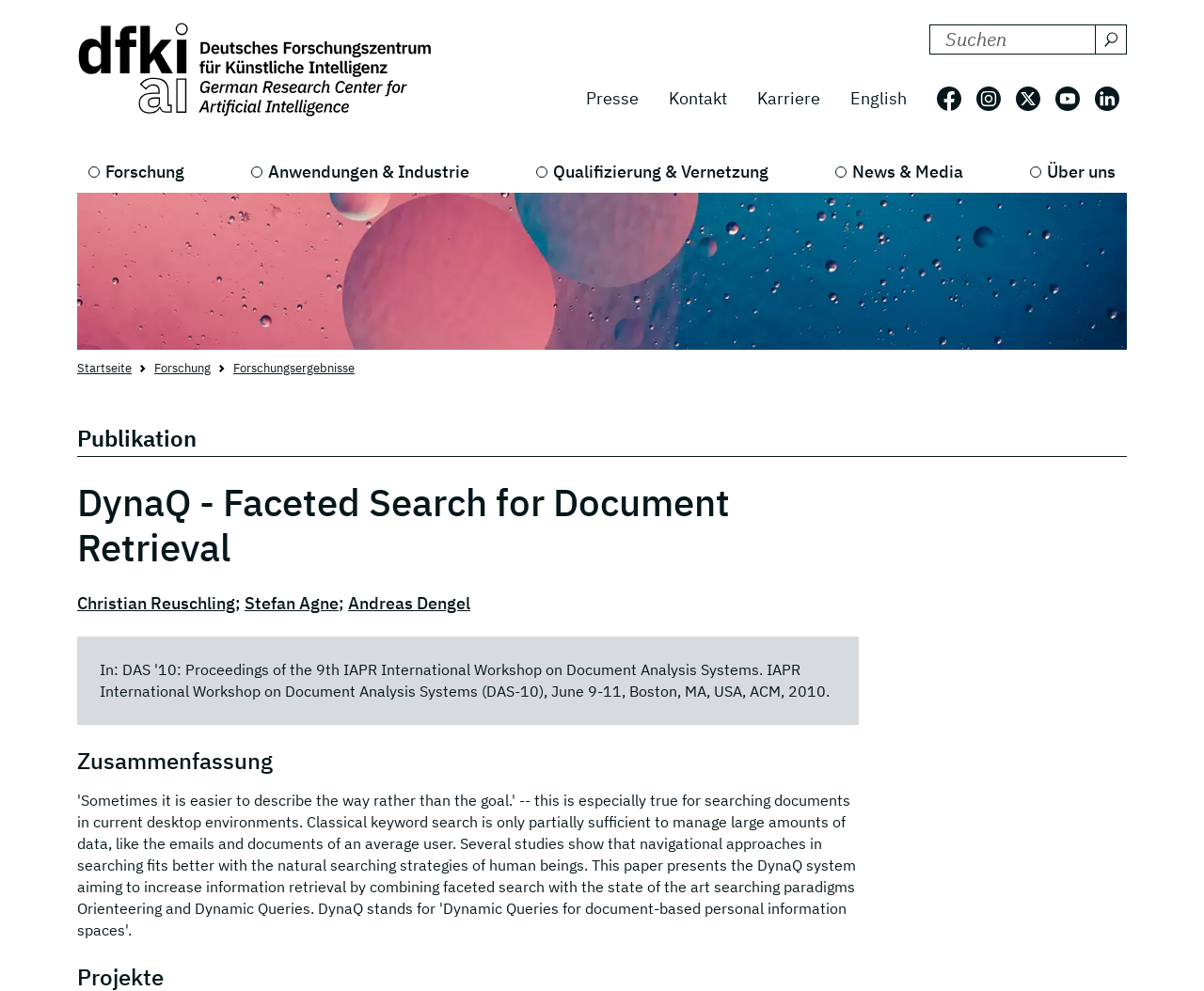Refer to the image and answer the question with as much detail as possible: What is the name of the research center?

I found the name of the research center by looking at the link 'Deutsches Forschungszentrum für Künstliche Intelligenz' at the top of the webpage.